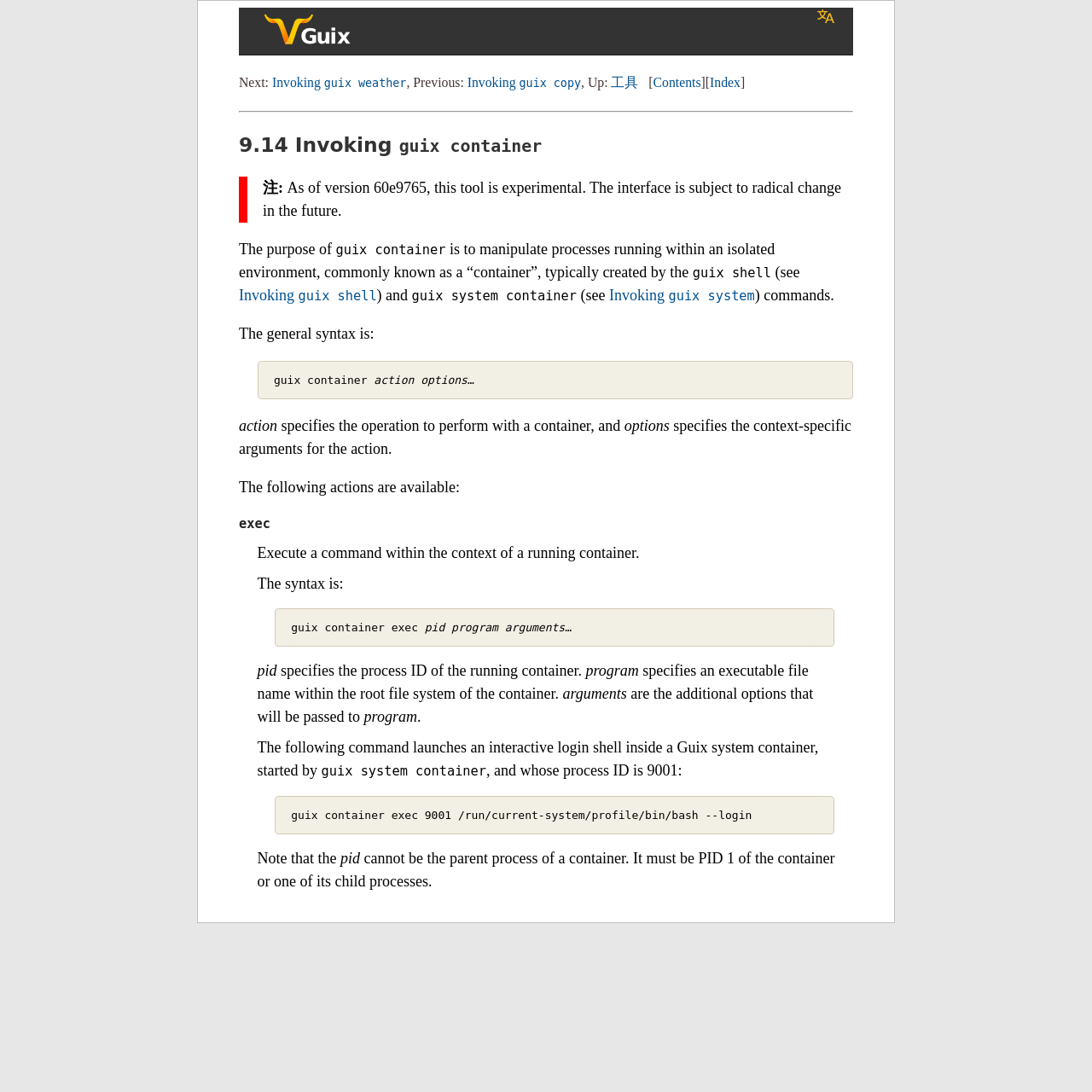Please give a succinct answer to the question in one word or phrase:
What is the language of the webpage?

multiple languages